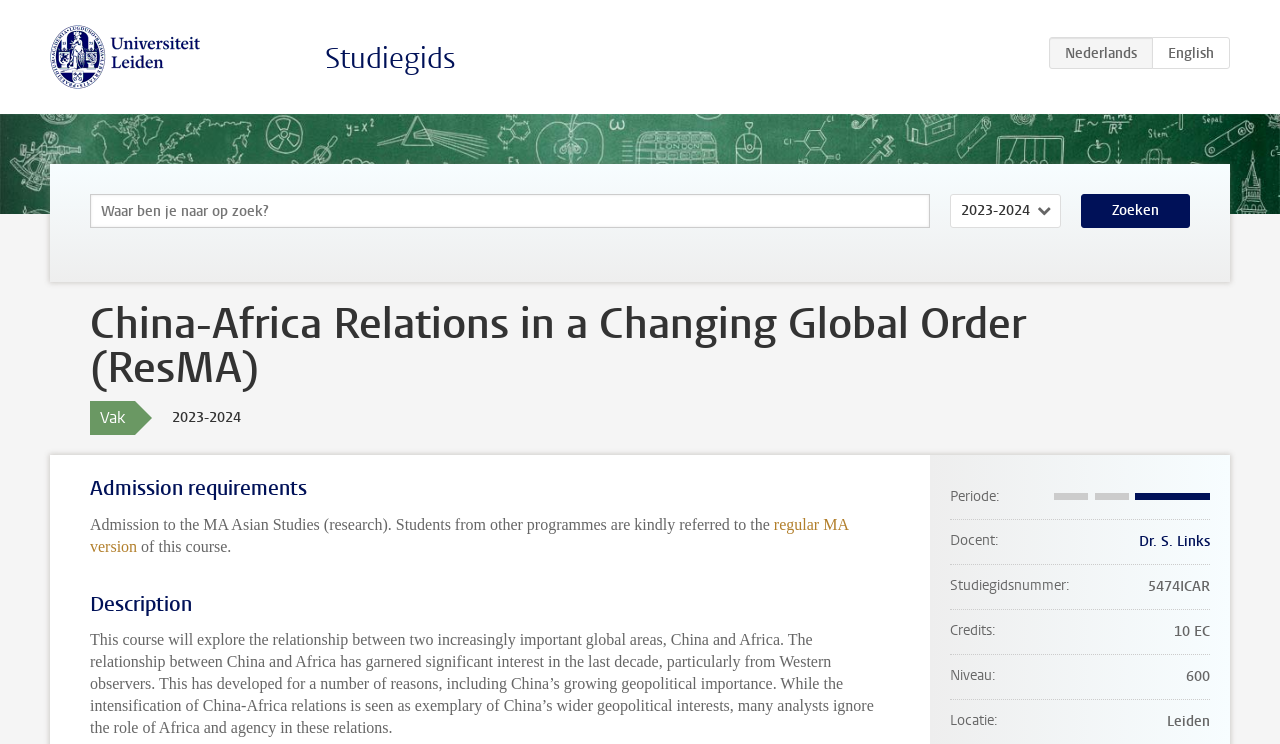Using the webpage screenshot and the element description alt="Universiteit Leiden", determine the bounding box coordinates. Specify the coordinates in the format (top-left x, top-left y, bottom-right x, bottom-right y) with values ranging from 0 to 1.

[0.039, 0.063, 0.157, 0.086]